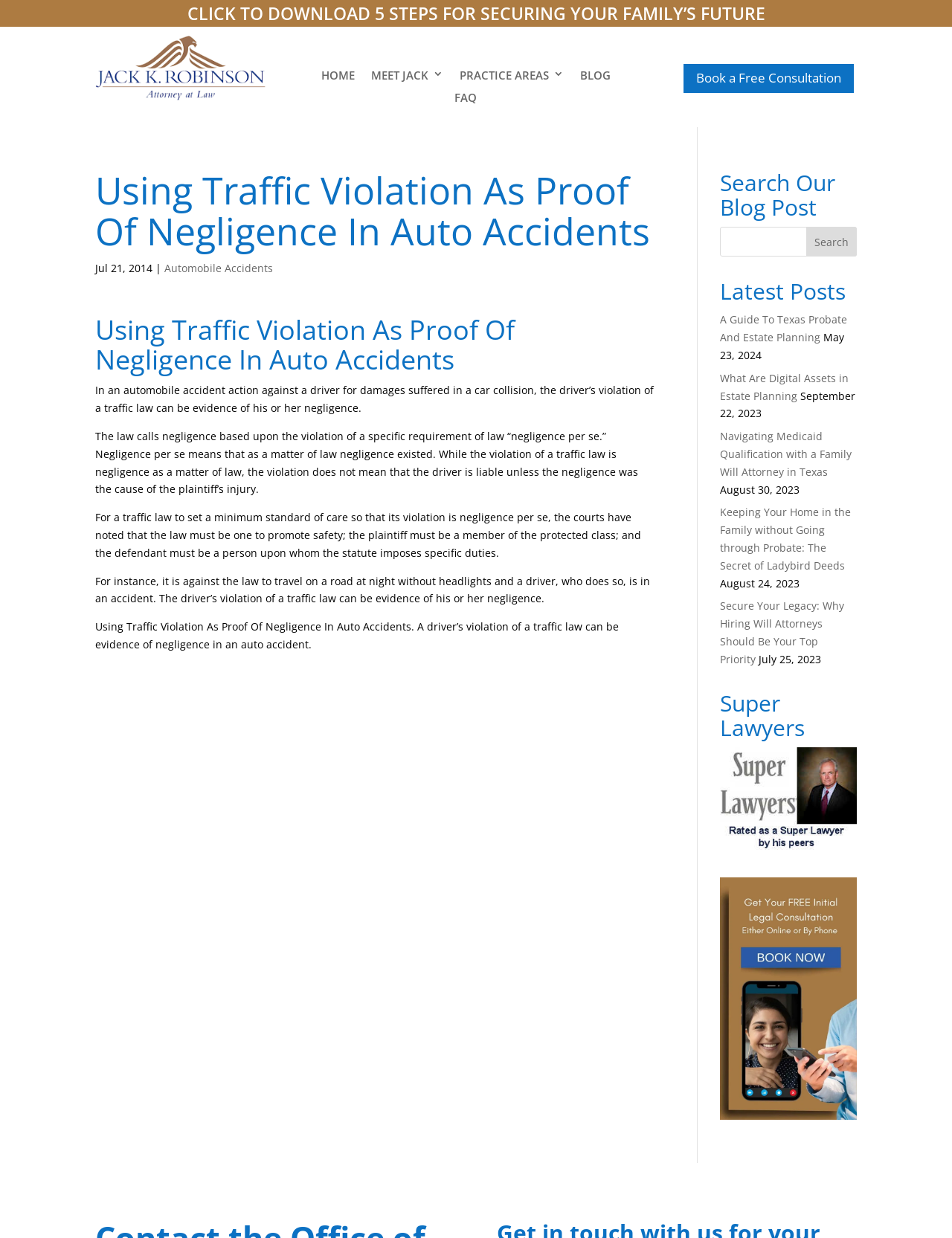Indicate the bounding box coordinates of the element that needs to be clicked to satisfy the following instruction: "Book a free consultation". The coordinates should be four float numbers between 0 and 1, i.e., [left, top, right, bottom].

[0.718, 0.052, 0.897, 0.075]